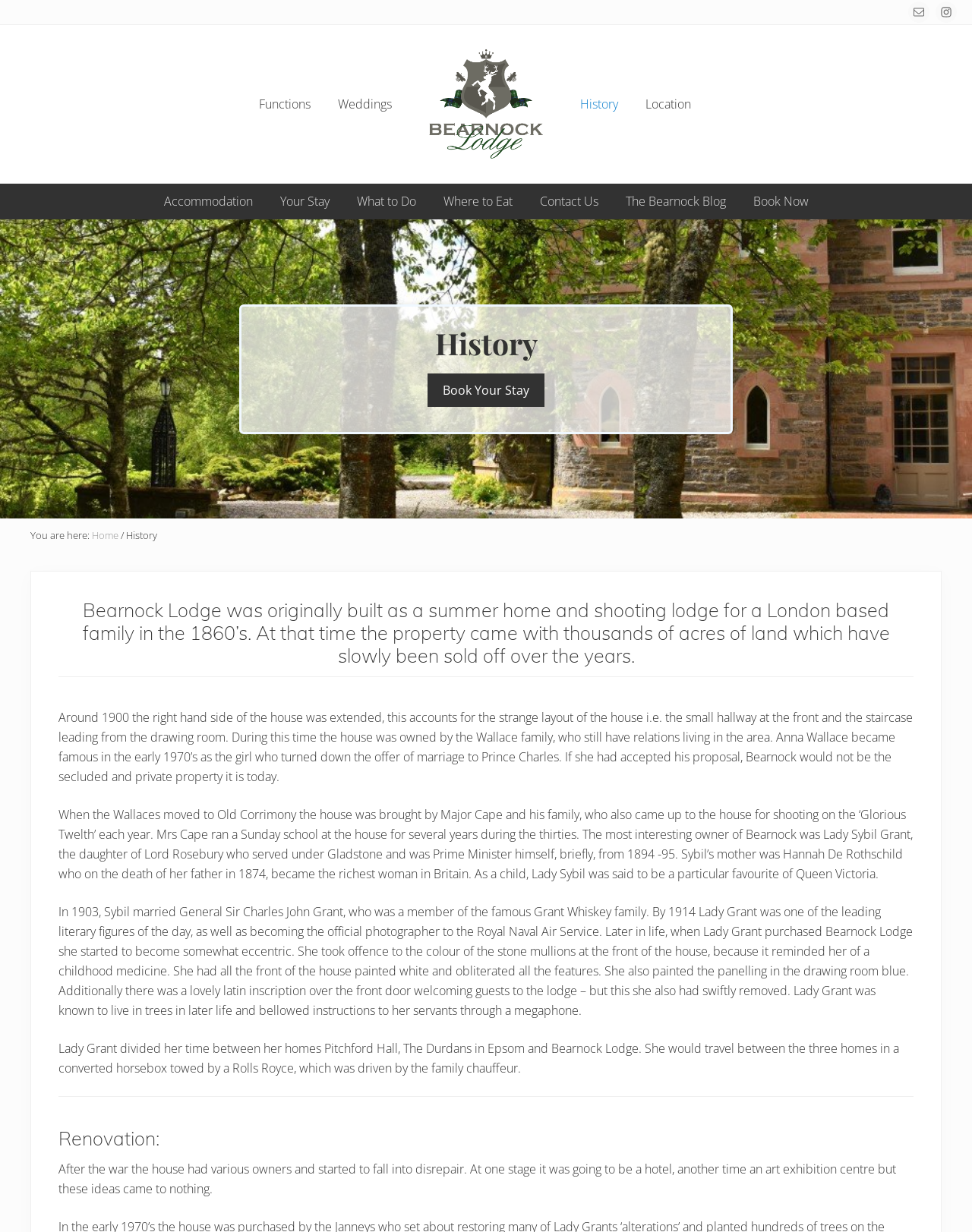Could you specify the bounding box coordinates for the clickable section to complete the following instruction: "Click the 'E-mail' link"?

[0.934, 0.001, 0.956, 0.018]